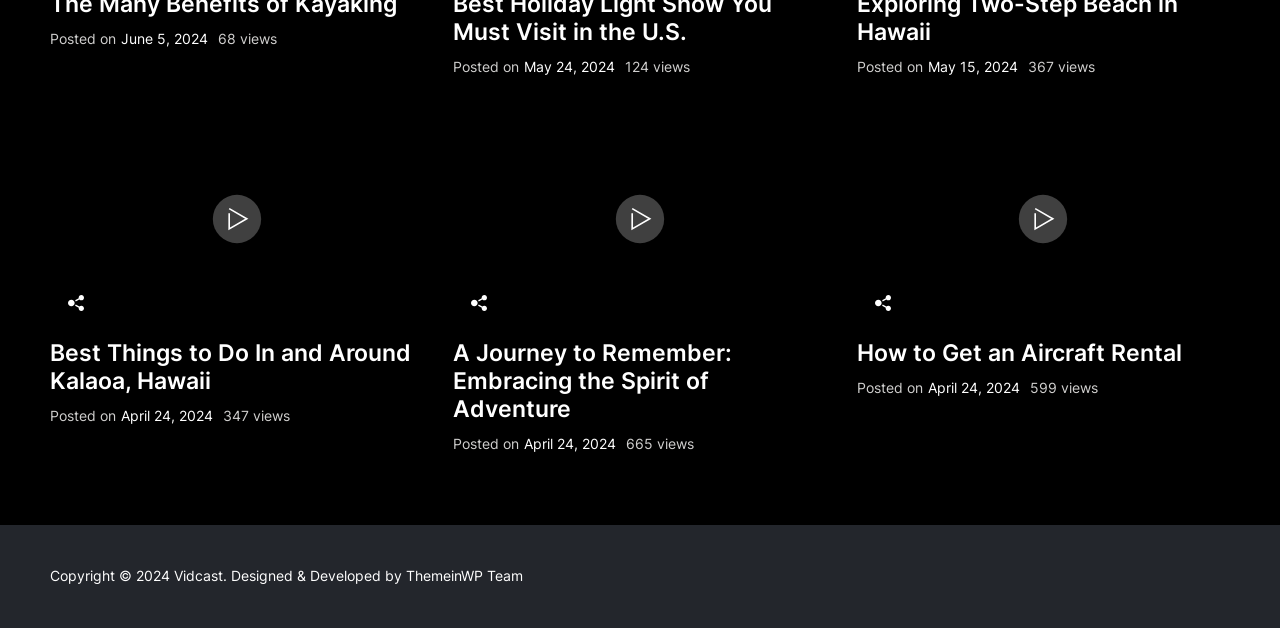What is the date of the third article?
Please provide a detailed answer to the question.

I determined the date of the third article by looking at the link element with the text 'April 24, 2024' which is located below the heading element of the third article.